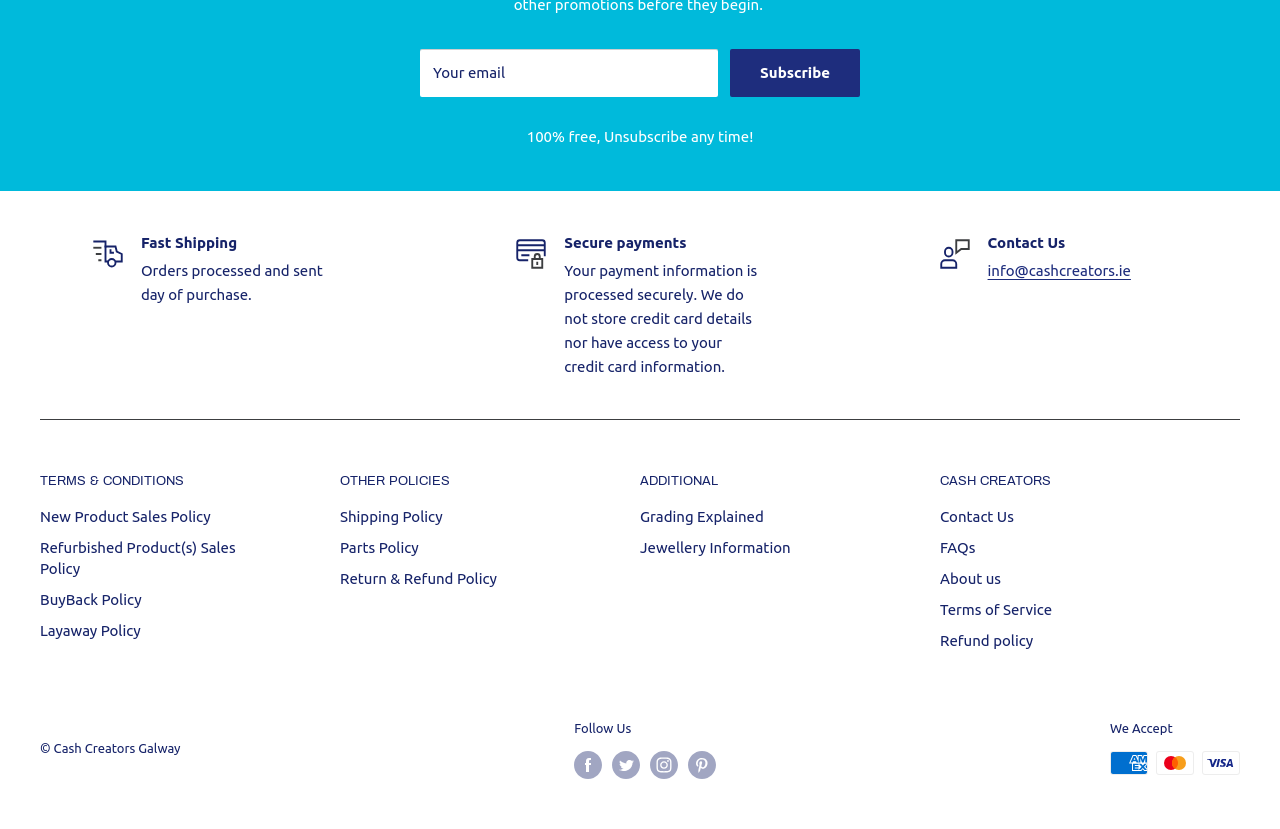Please find the bounding box coordinates (top-left x, top-left y, bottom-right x, bottom-right y) in the screenshot for the UI element described as follows: feel free to email us

None